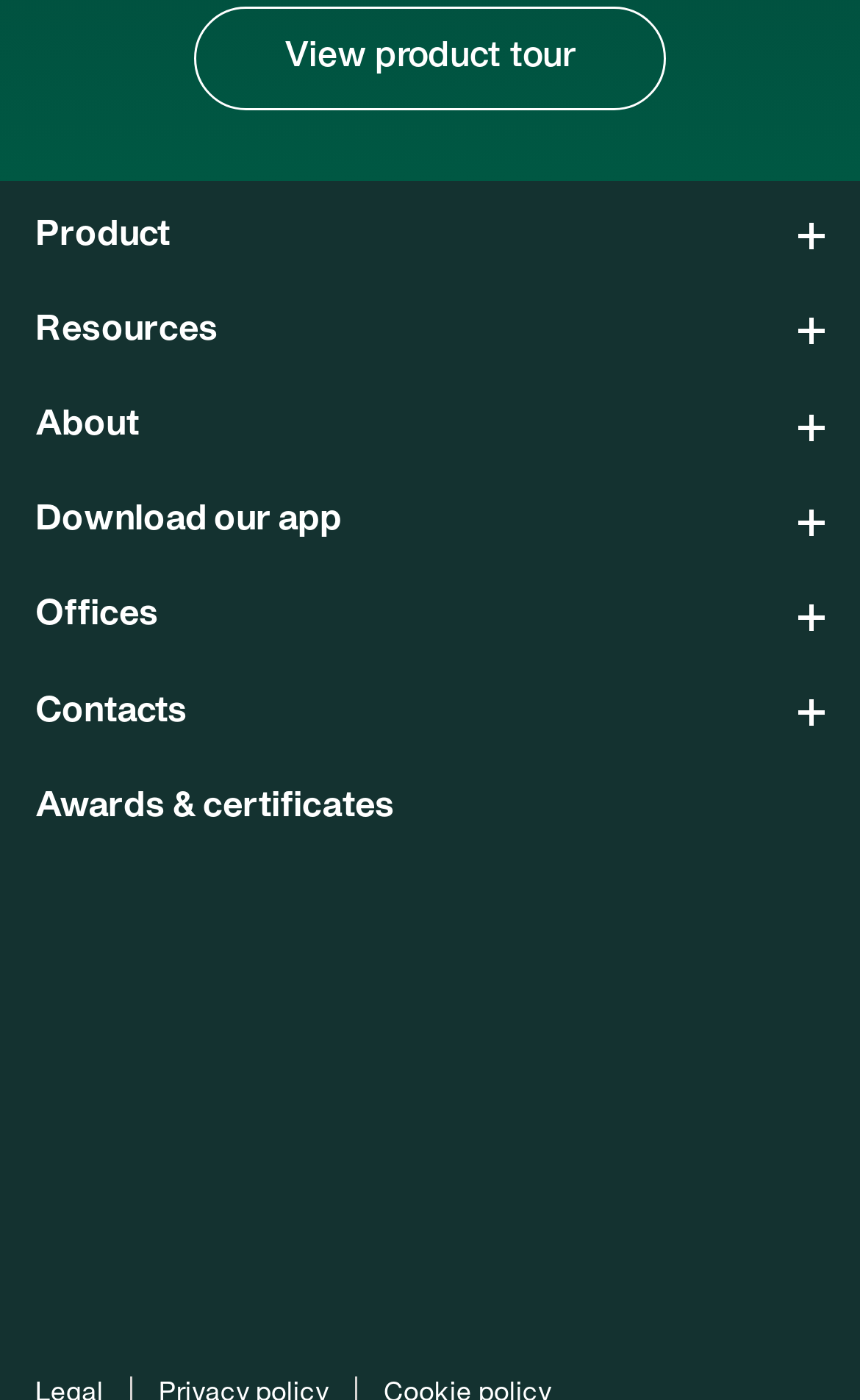What is the image above the 'Awards & certificates' text?
Examine the screenshot and reply with a single word or phrase.

Image of Payhawk's Awards & Certifications